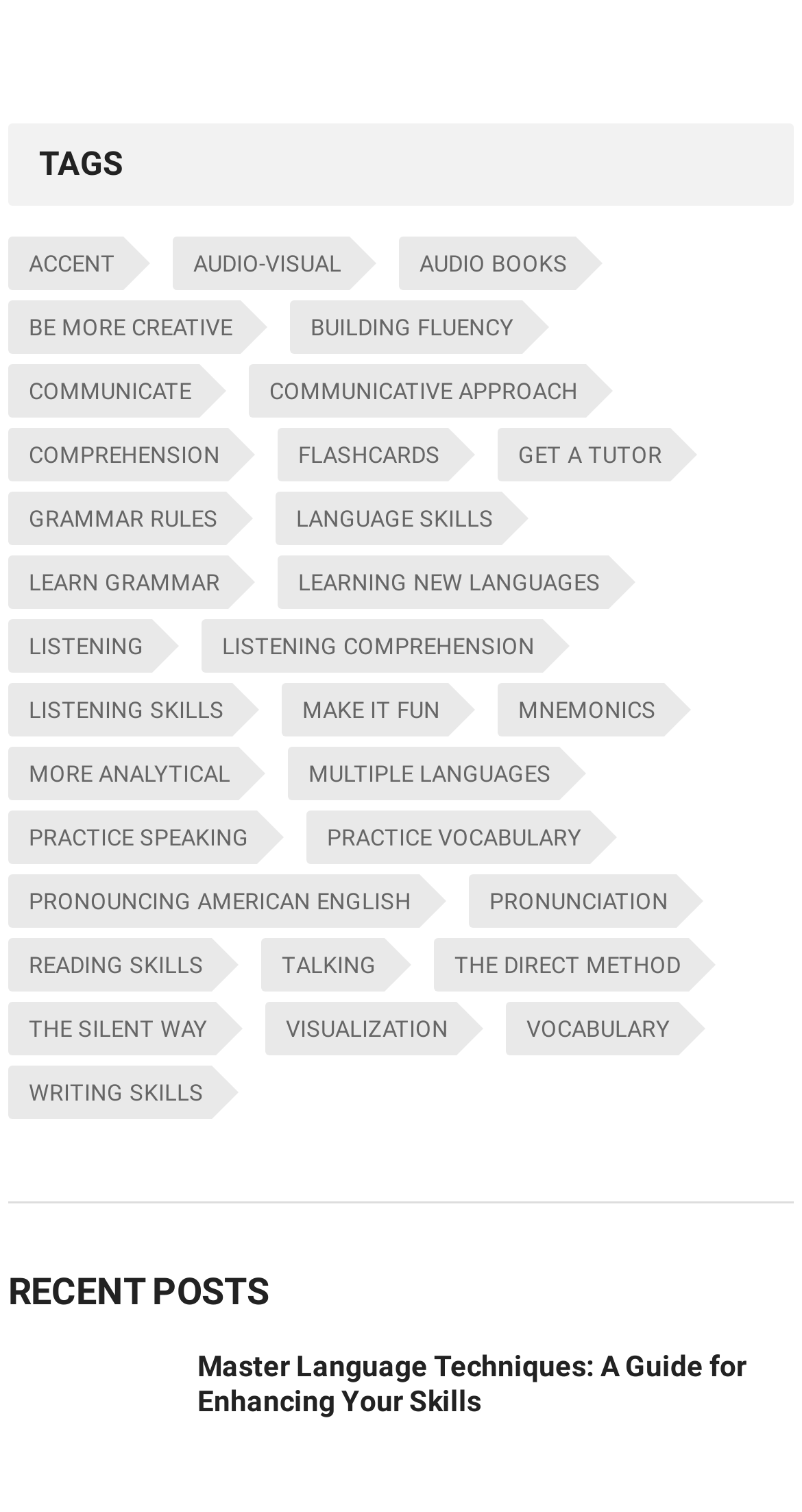Respond with a single word or phrase to the following question: What is the text of the first link under the 'TAGS' heading?

Accent